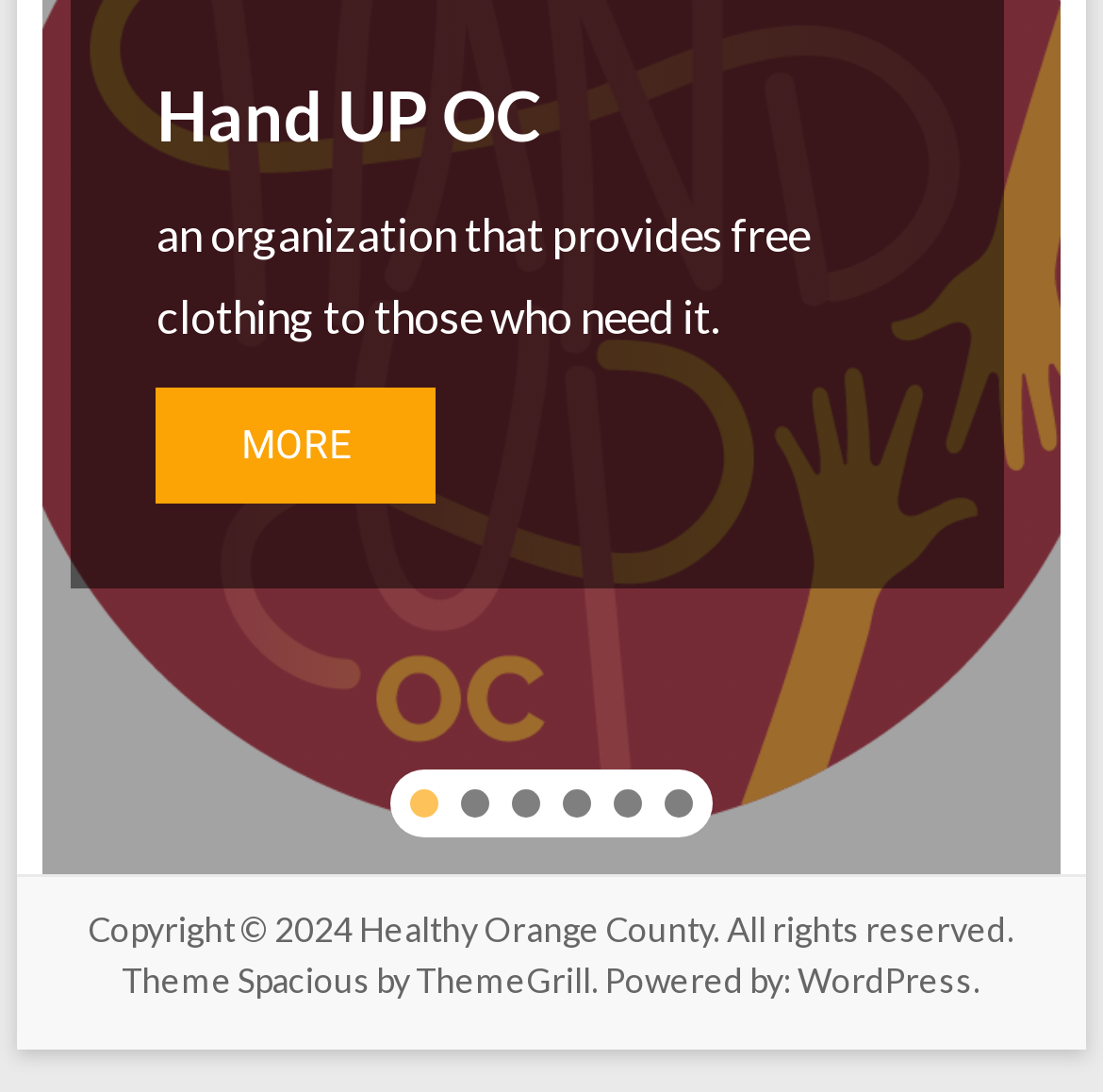Answer the question briefly using a single word or phrase: 
How many links are there at the bottom of the webpage?

3